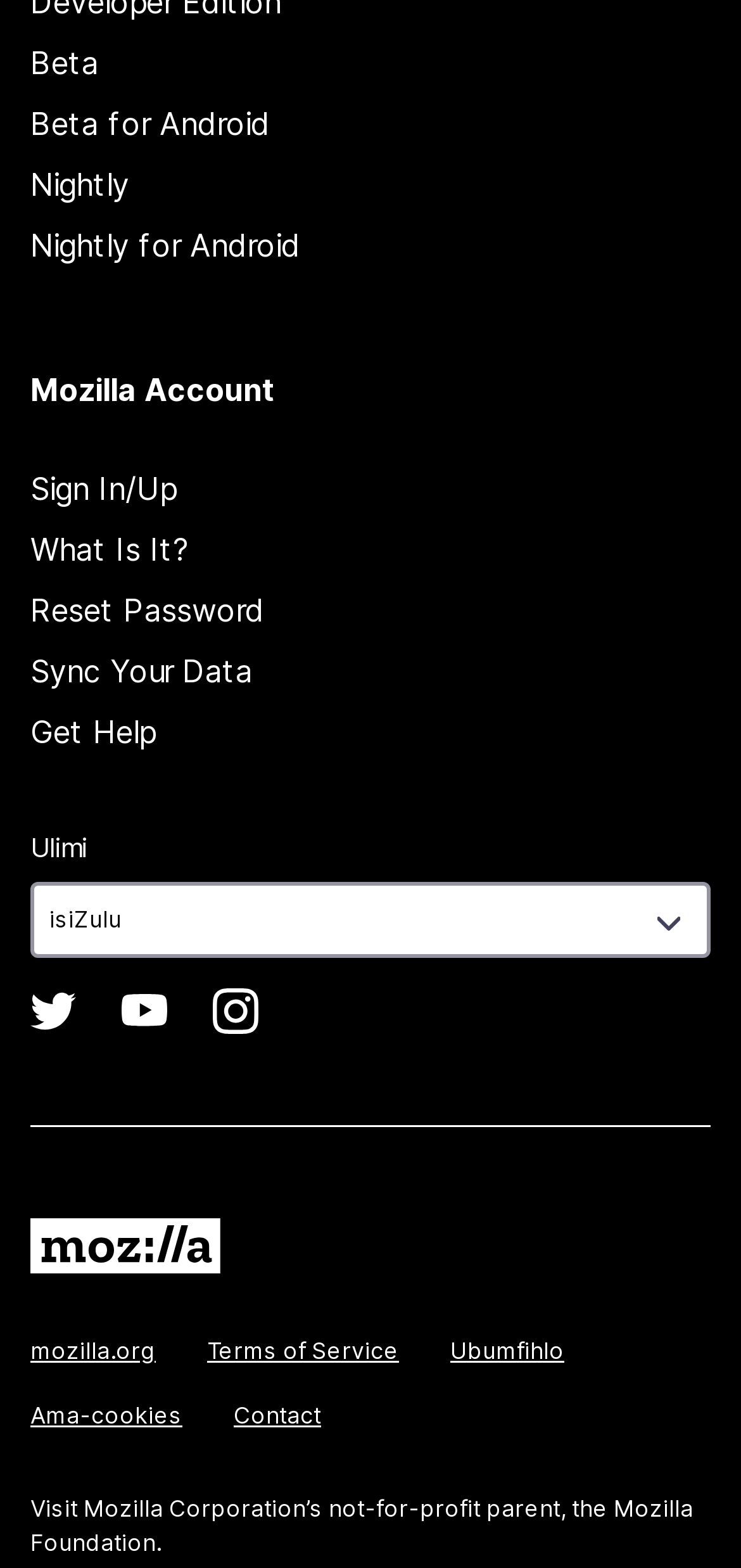How many links are related to Mozilla?
Provide a one-word or short-phrase answer based on the image.

4